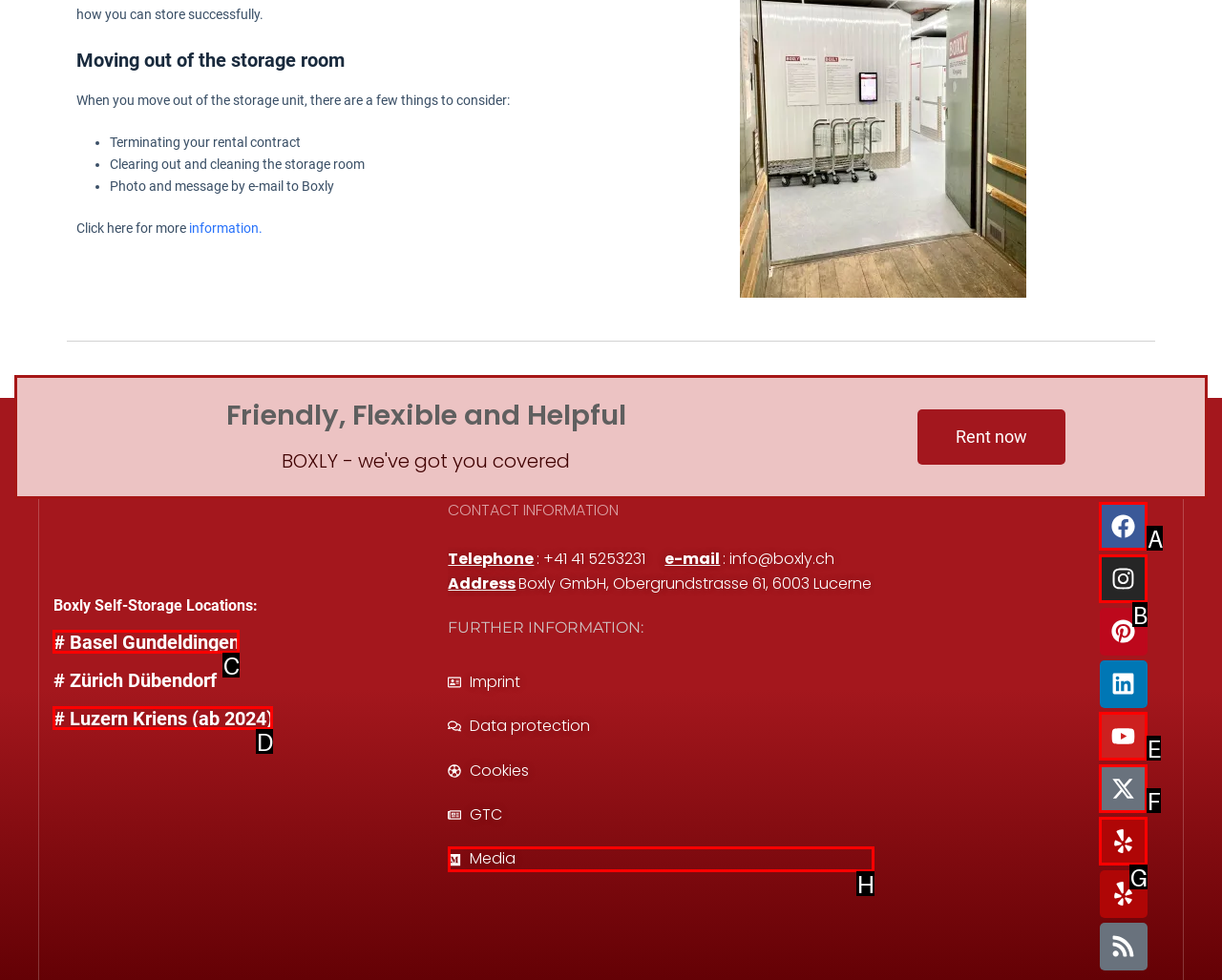Select the letter of the UI element that best matches: # Basel Gundeldingen
Answer with the letter of the correct option directly.

C